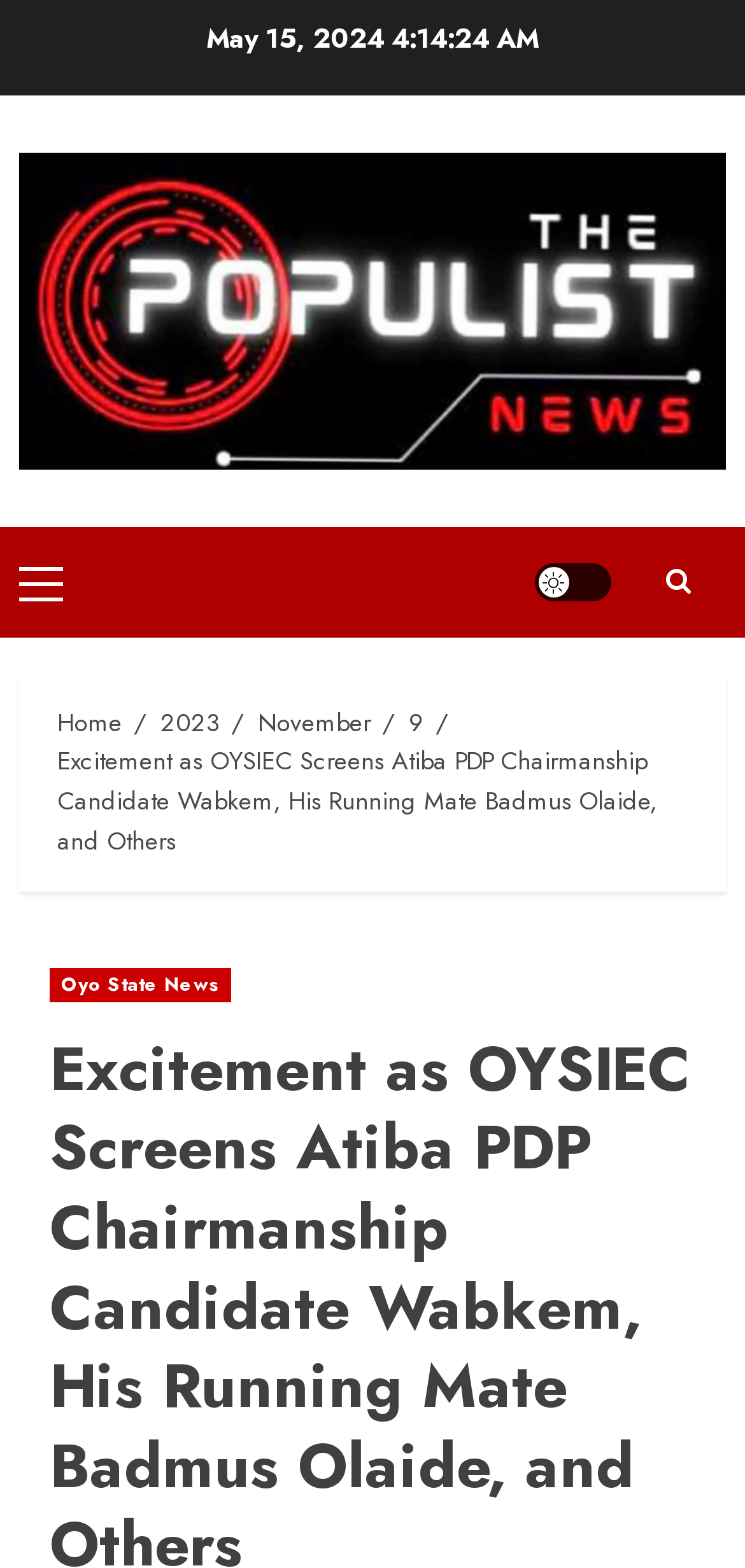What is the icon name of the light/dark button?
Provide a thorough and detailed answer to the question.

I found the link 'Light/Dark Button' with bounding box coordinates [0.718, 0.359, 0.821, 0.383] and another link with the icon name '' and bounding box coordinates [0.846, 0.347, 0.974, 0.395] which is likely to be the icon of the light/dark button.